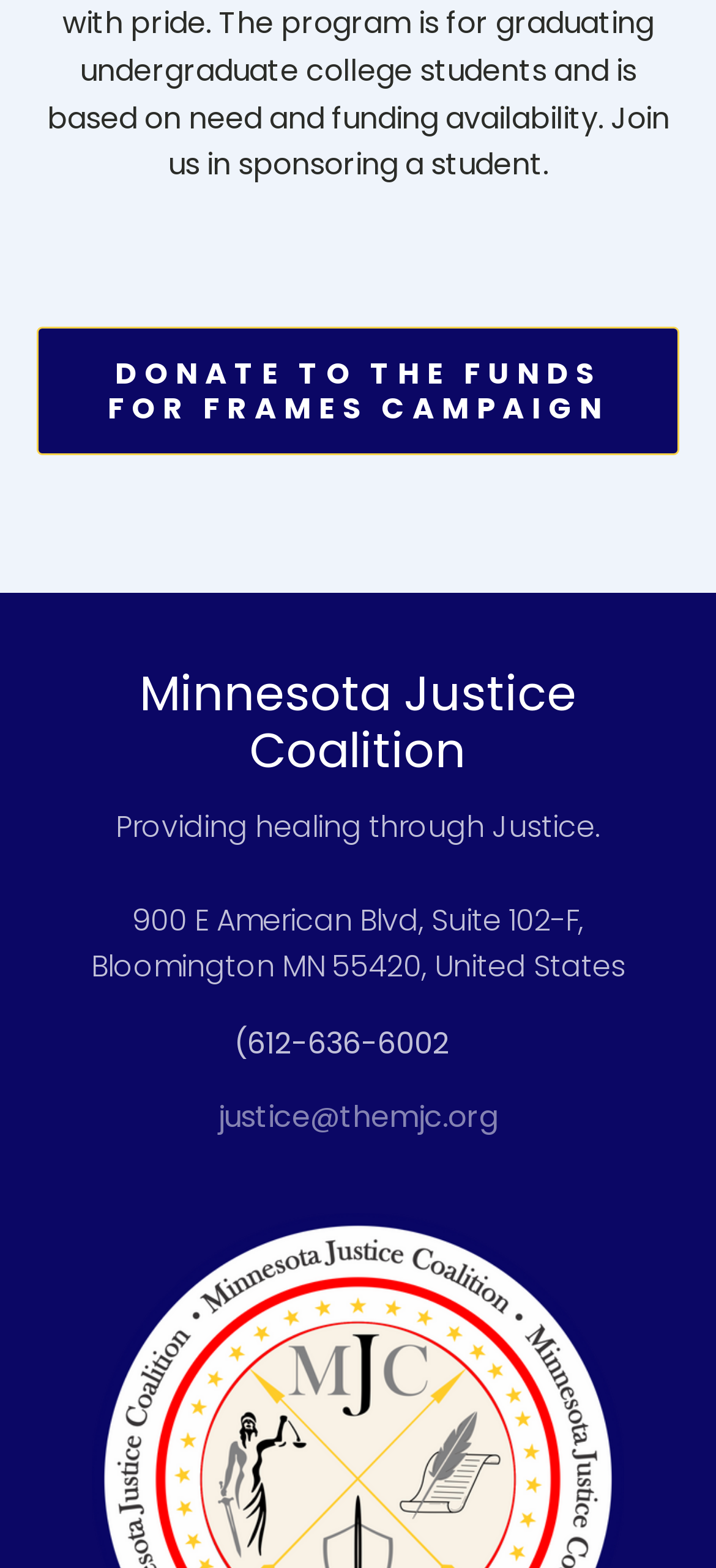Using the description: "justice@themjc.org", identify the bounding box of the corresponding UI element in the screenshot.

[0.305, 0.7, 0.695, 0.727]